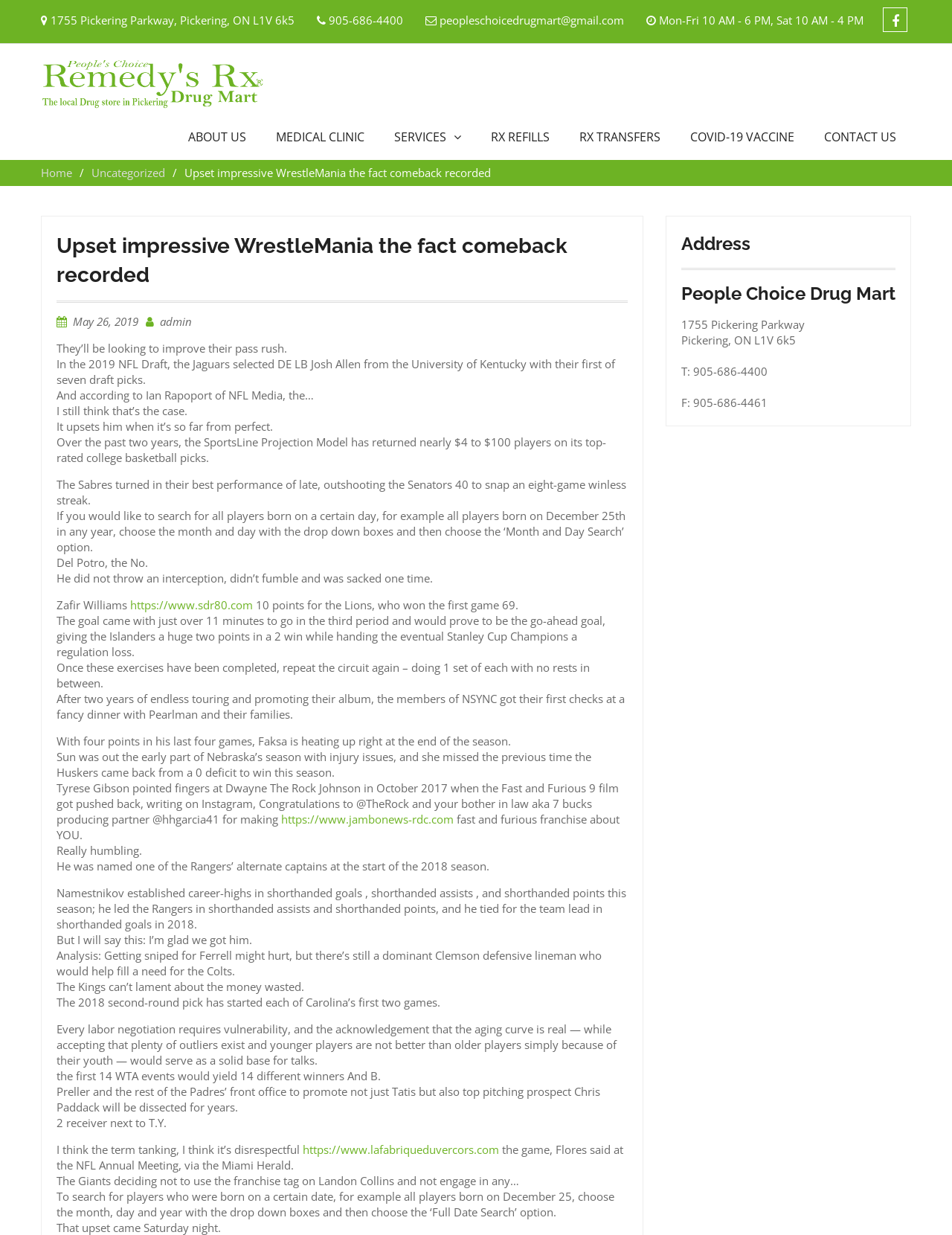Find the bounding box coordinates for the area you need to click to carry out the instruction: "View the 'MEDICAL CLINIC' page". The coordinates should be four float numbers between 0 and 1, indicated as [left, top, right, bottom].

[0.282, 0.104, 0.391, 0.123]